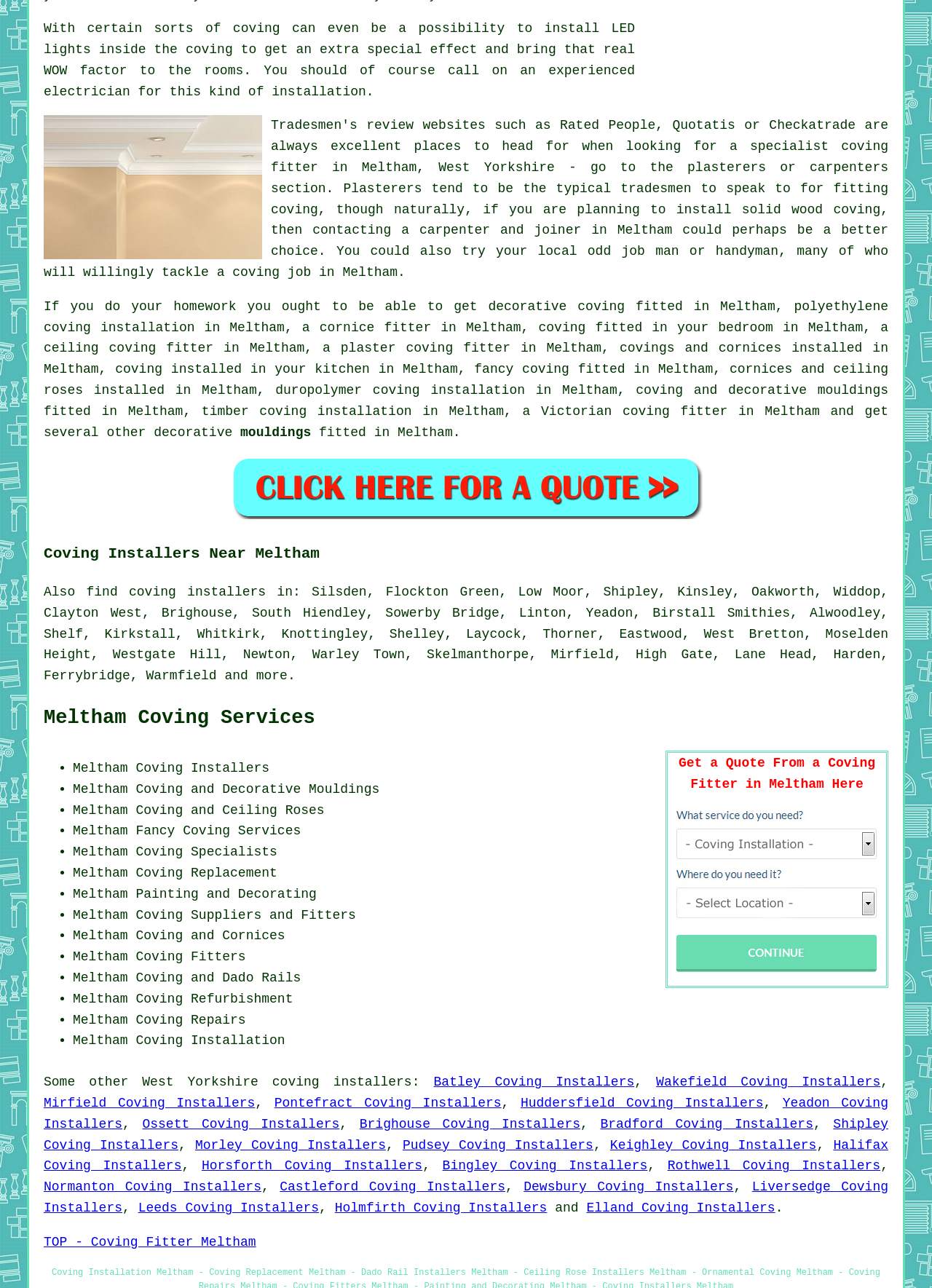Look at the image and answer the question in detail:
What materials can be used for coving?

The webpage mentions that polyethylene, solid wood, and duropolymer are some of the materials that can be used for coving installation.